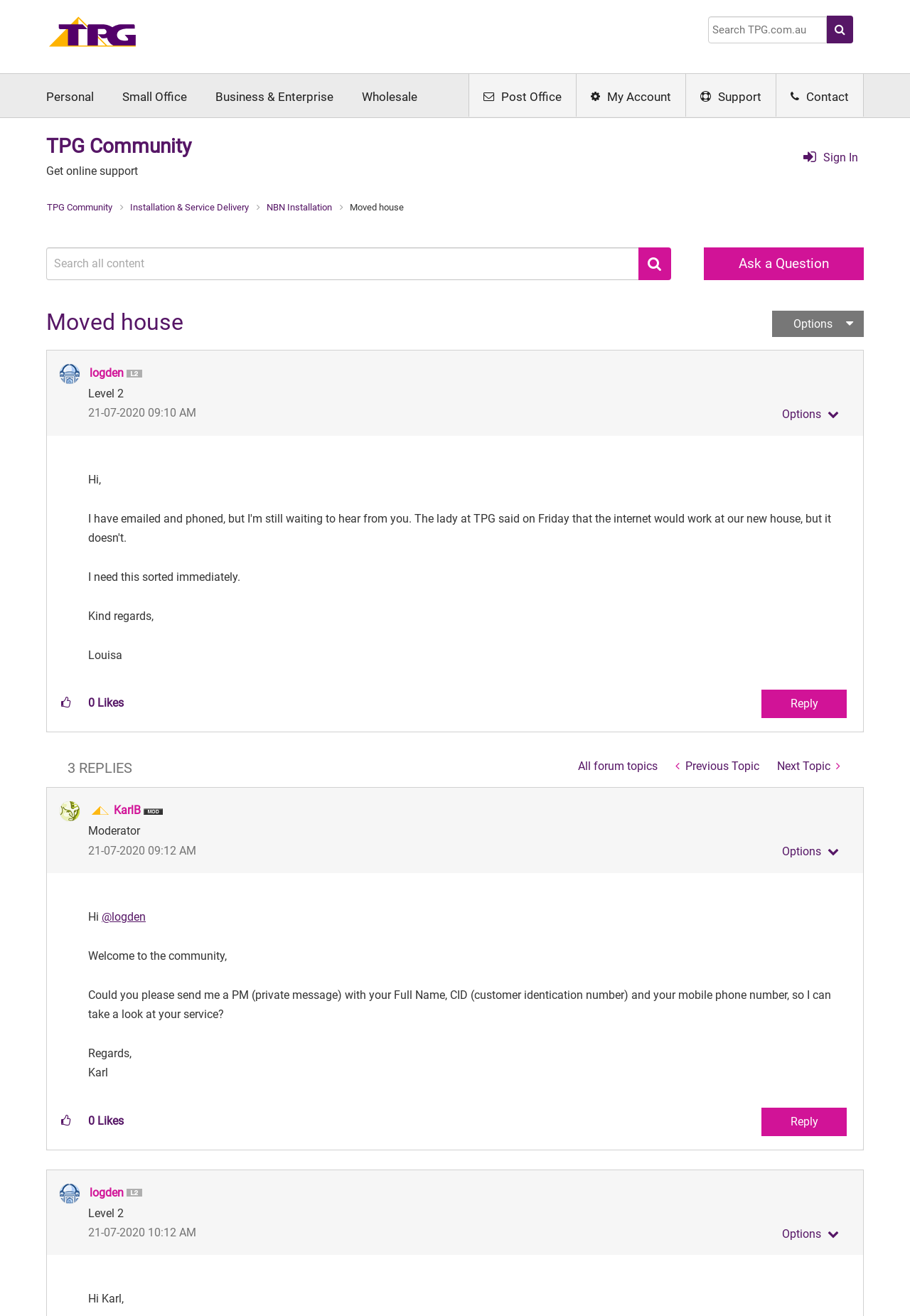Please specify the bounding box coordinates of the clickable region necessary for completing the following instruction: "Ask a question". The coordinates must consist of four float numbers between 0 and 1, i.e., [left, top, right, bottom].

[0.774, 0.188, 0.949, 0.213]